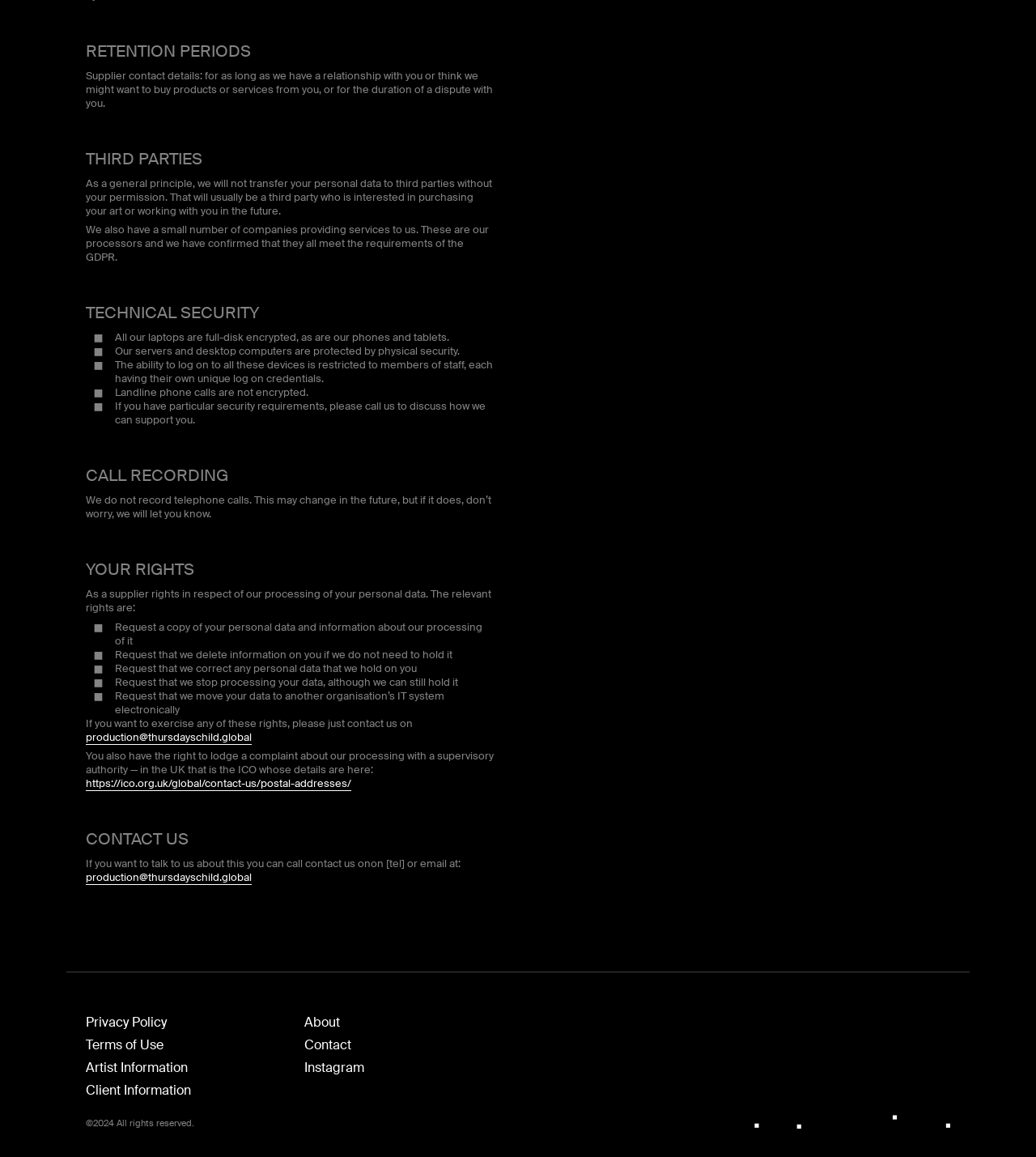What is the supervisory authority in the UK?
Based on the screenshot, provide a one-word or short-phrase response.

ICO